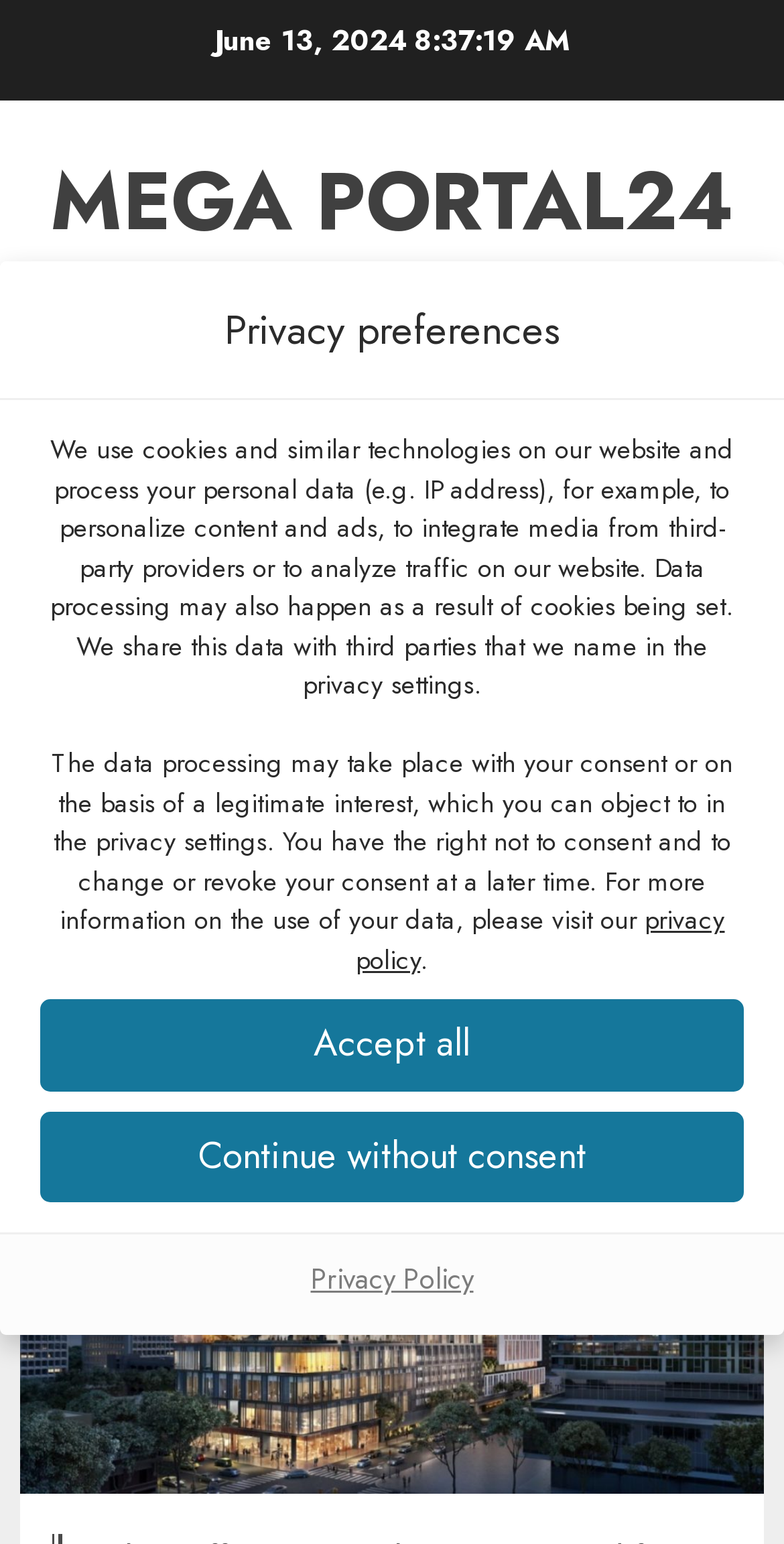Please identify the coordinates of the bounding box that should be clicked to fulfill this instruction: "Click the MEGA PORTAL24 link".

[0.064, 0.092, 0.936, 0.168]